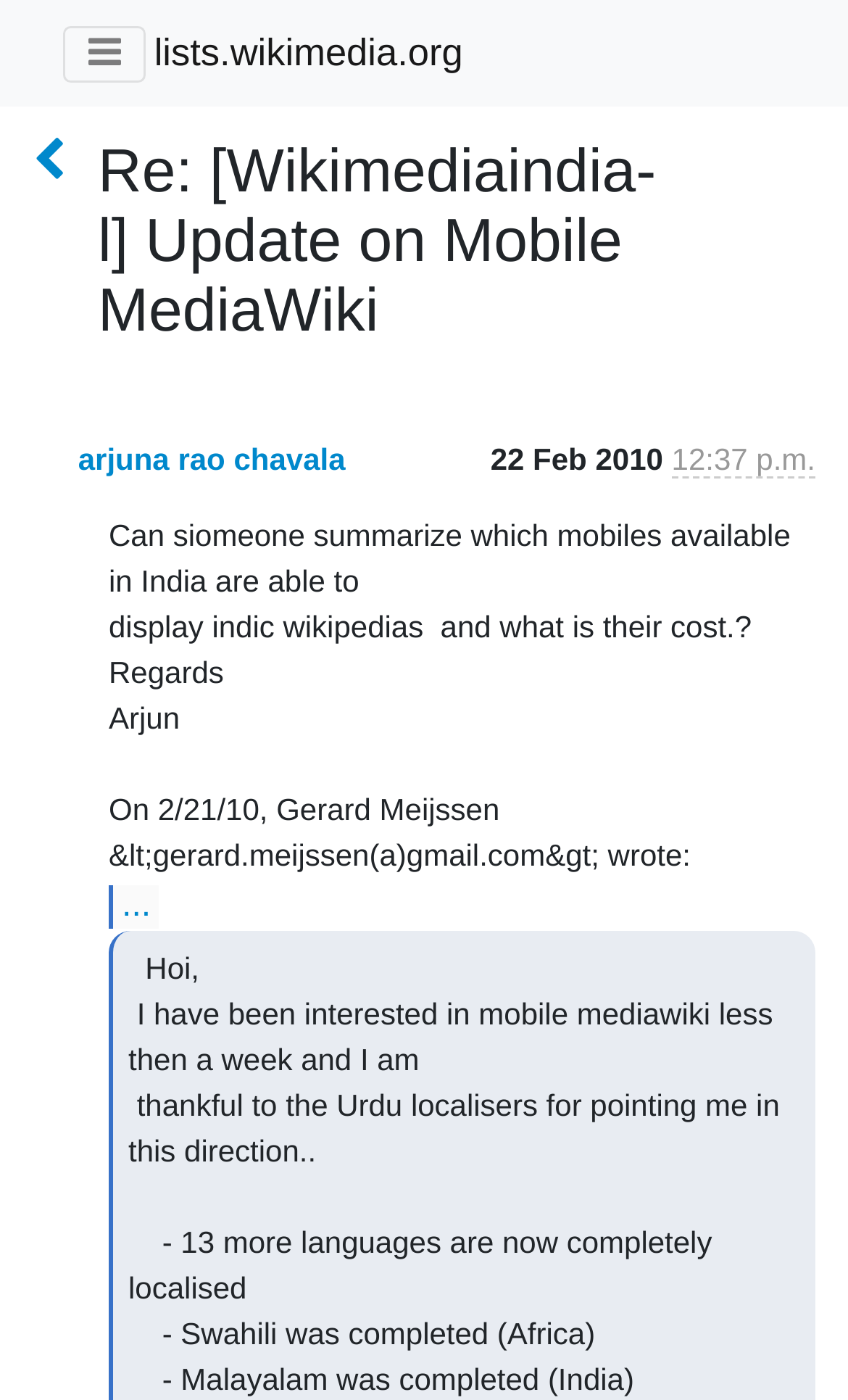Can you find and generate the webpage's heading?

Re: [Wikimediaindia-l] Update on Mobile MediaWiki